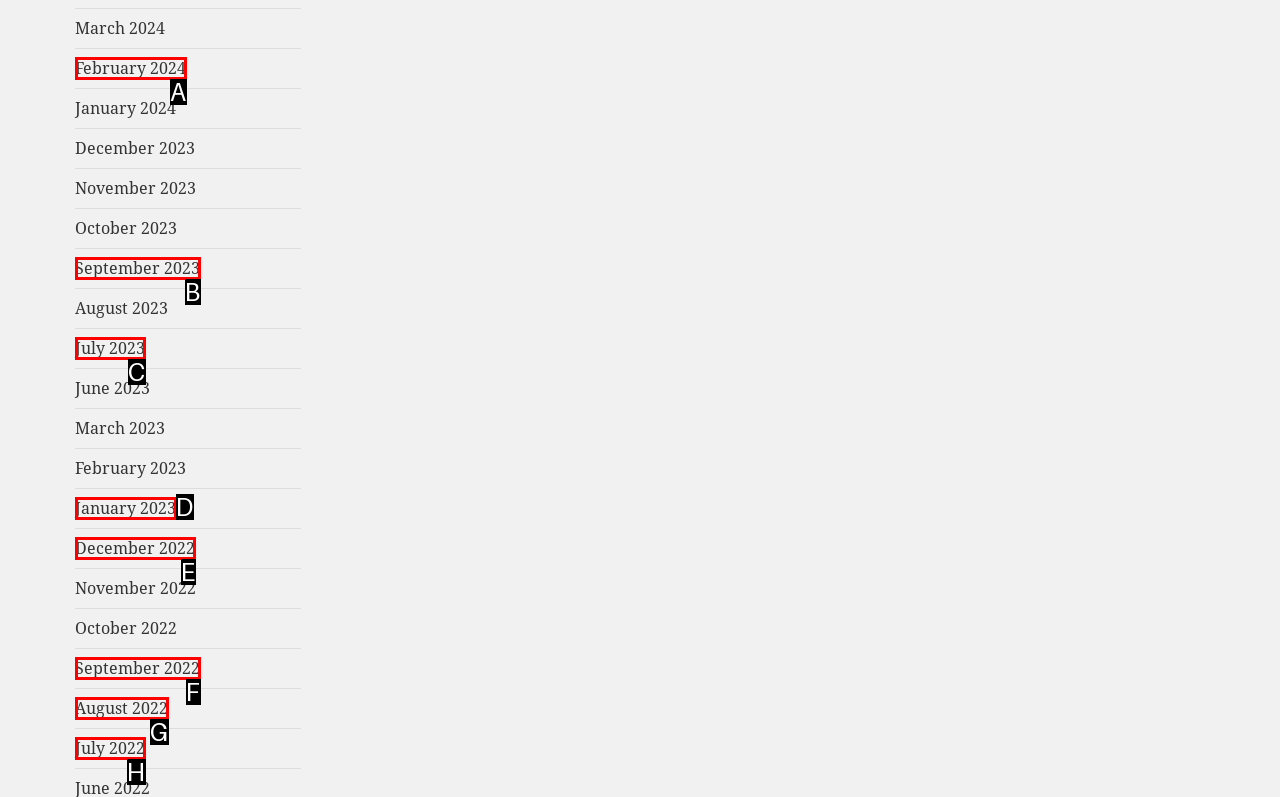Choose the letter that best represents the description: January 2023. Answer with the letter of the selected choice directly.

D